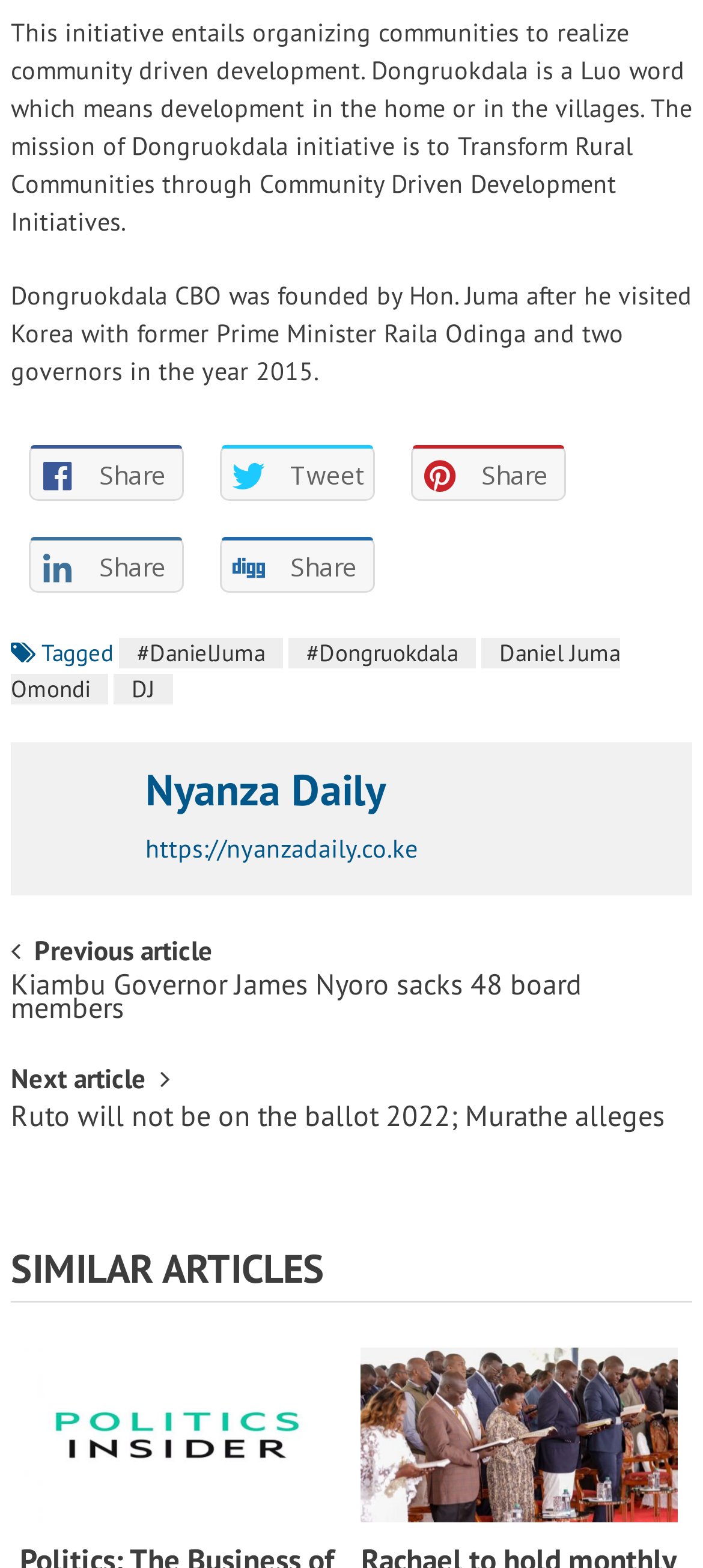Who founded Dongruokdala CBO?
Please look at the screenshot and answer using one word or phrase.

Hon. Juma